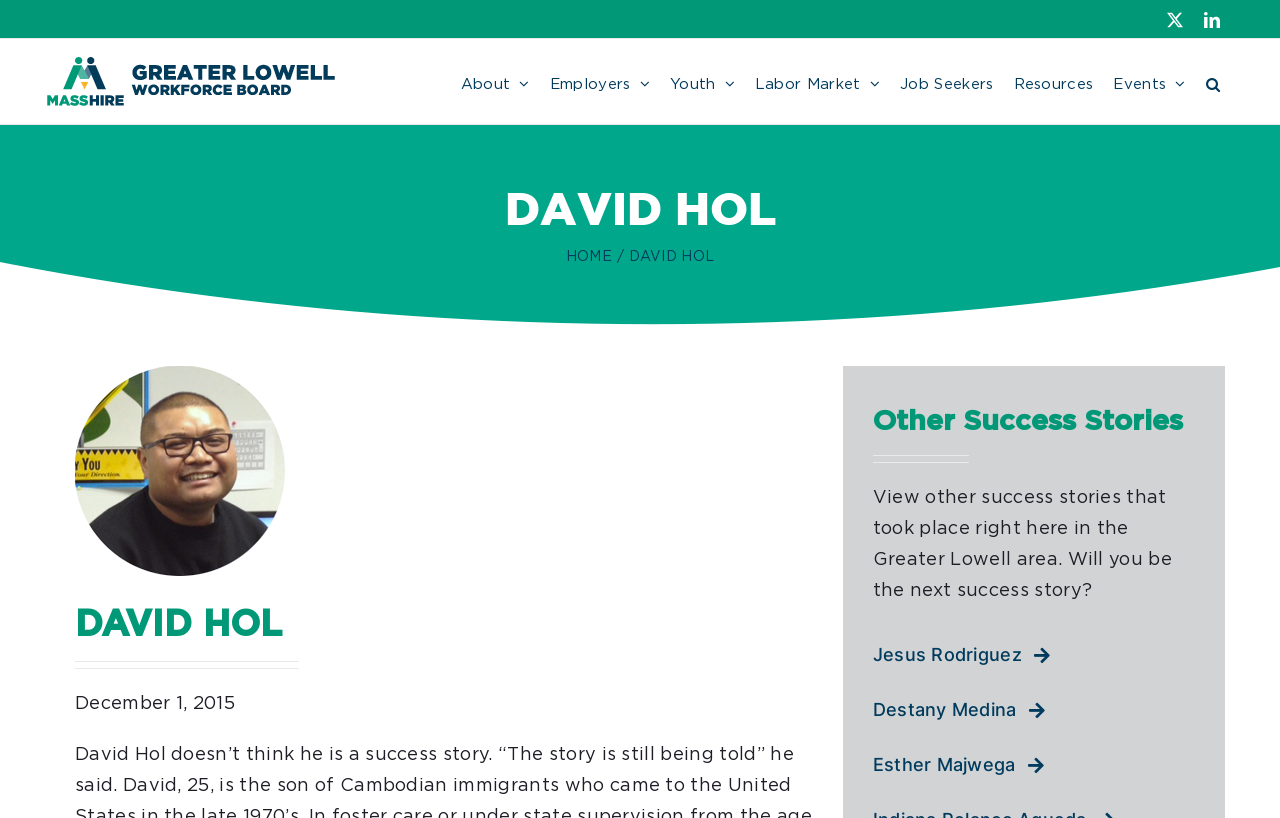Please identify the bounding box coordinates for the region that you need to click to follow this instruction: "Go to the About page".

[0.36, 0.048, 0.414, 0.152]